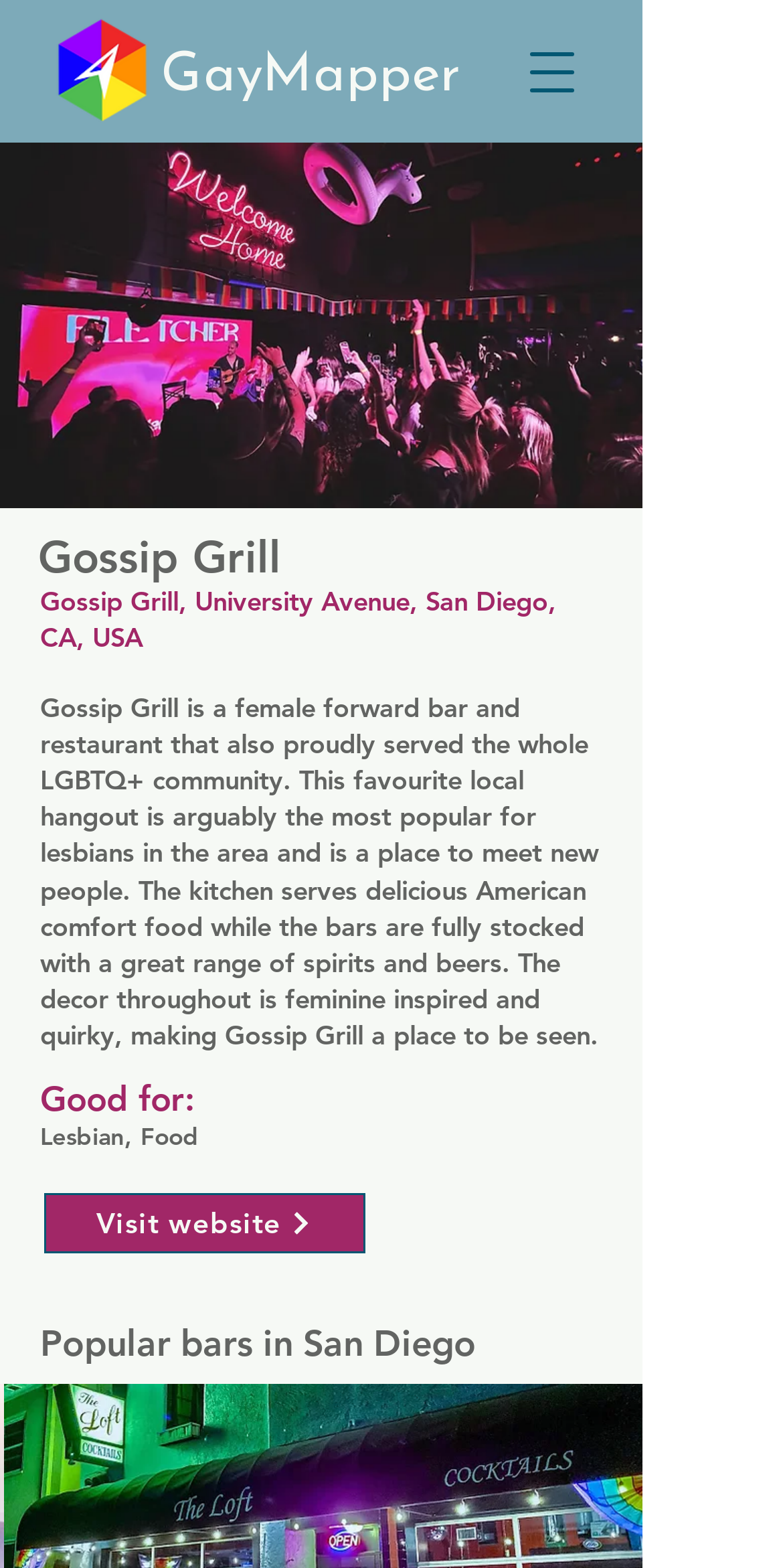What is the cuisine served at Gossip Grill?
Provide a one-word or short-phrase answer based on the image.

American comfort food